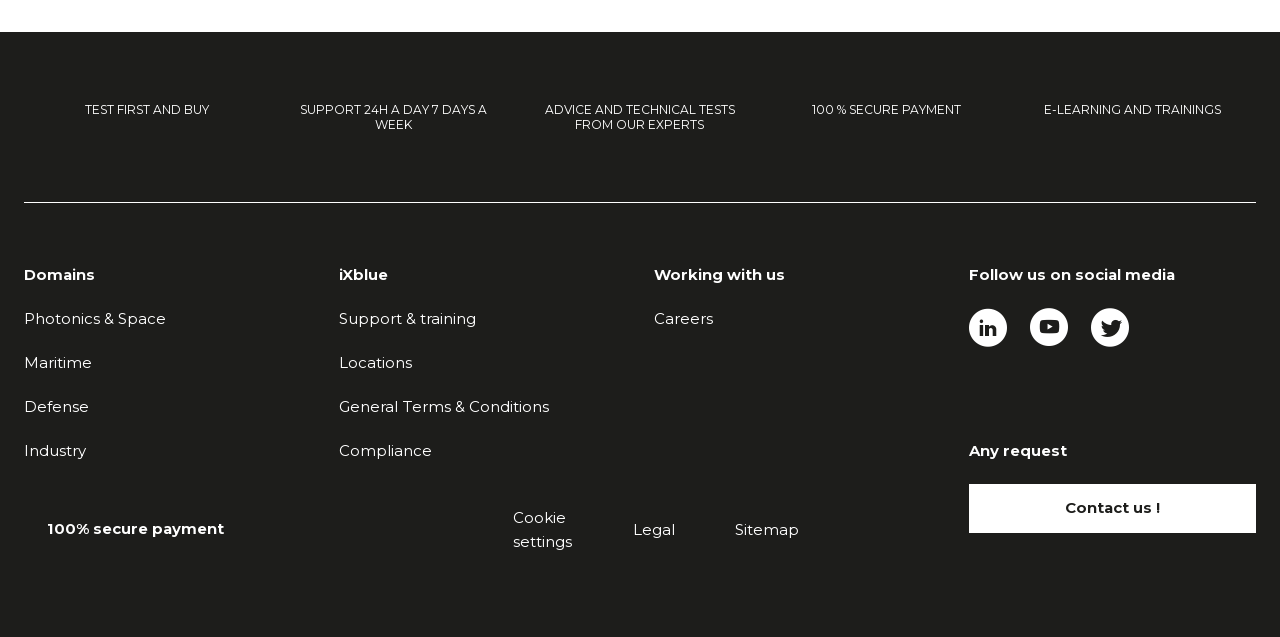Locate the bounding box coordinates of the area where you should click to accomplish the instruction: "View Careers".

[0.511, 0.485, 0.557, 0.515]